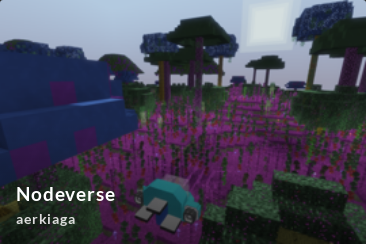What dominates the scene?
Using the image, answer in one word or phrase.

Lush, purplish foliage